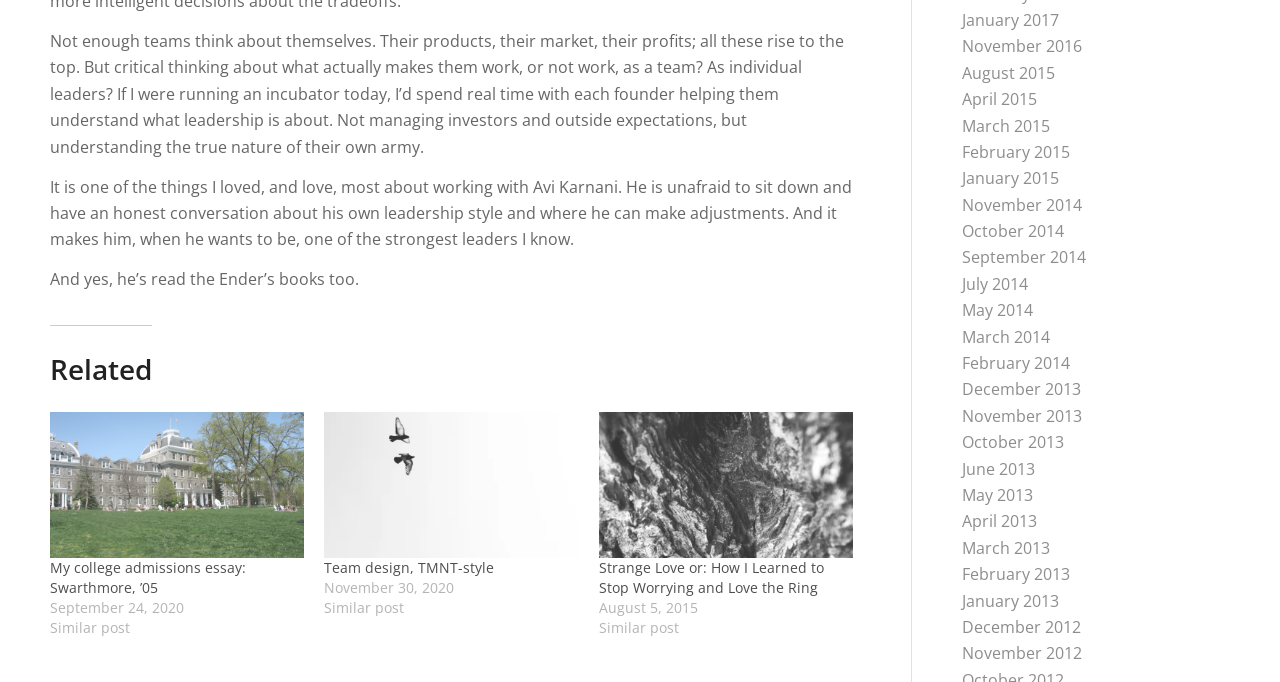What is the title of the first related post?
Could you answer the question with a detailed and thorough explanation?

The first related post is a link with the title 'My college admissions essay: Swarthmore, ’05', which is also a heading element on the webpage.